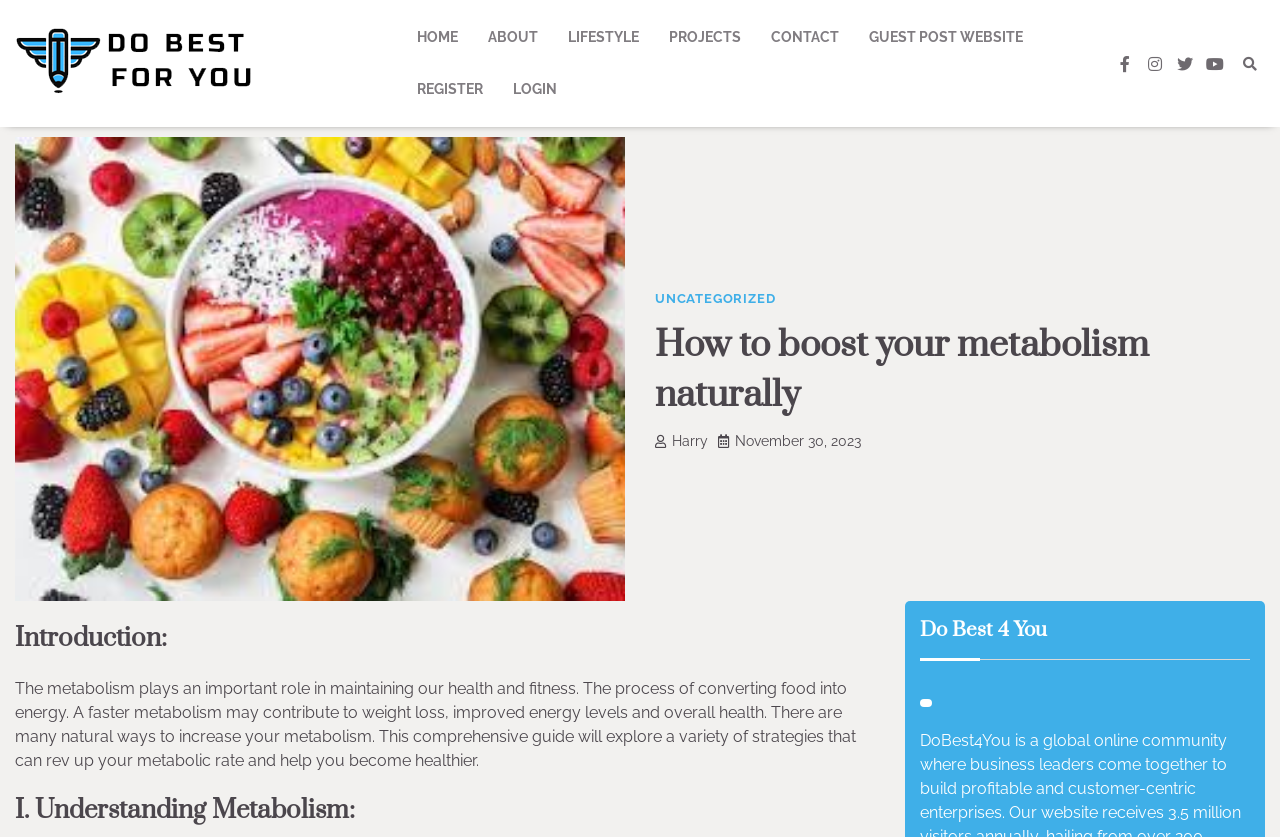Find and indicate the bounding box coordinates of the region you should select to follow the given instruction: "go to home page".

[0.314, 0.015, 0.369, 0.076]